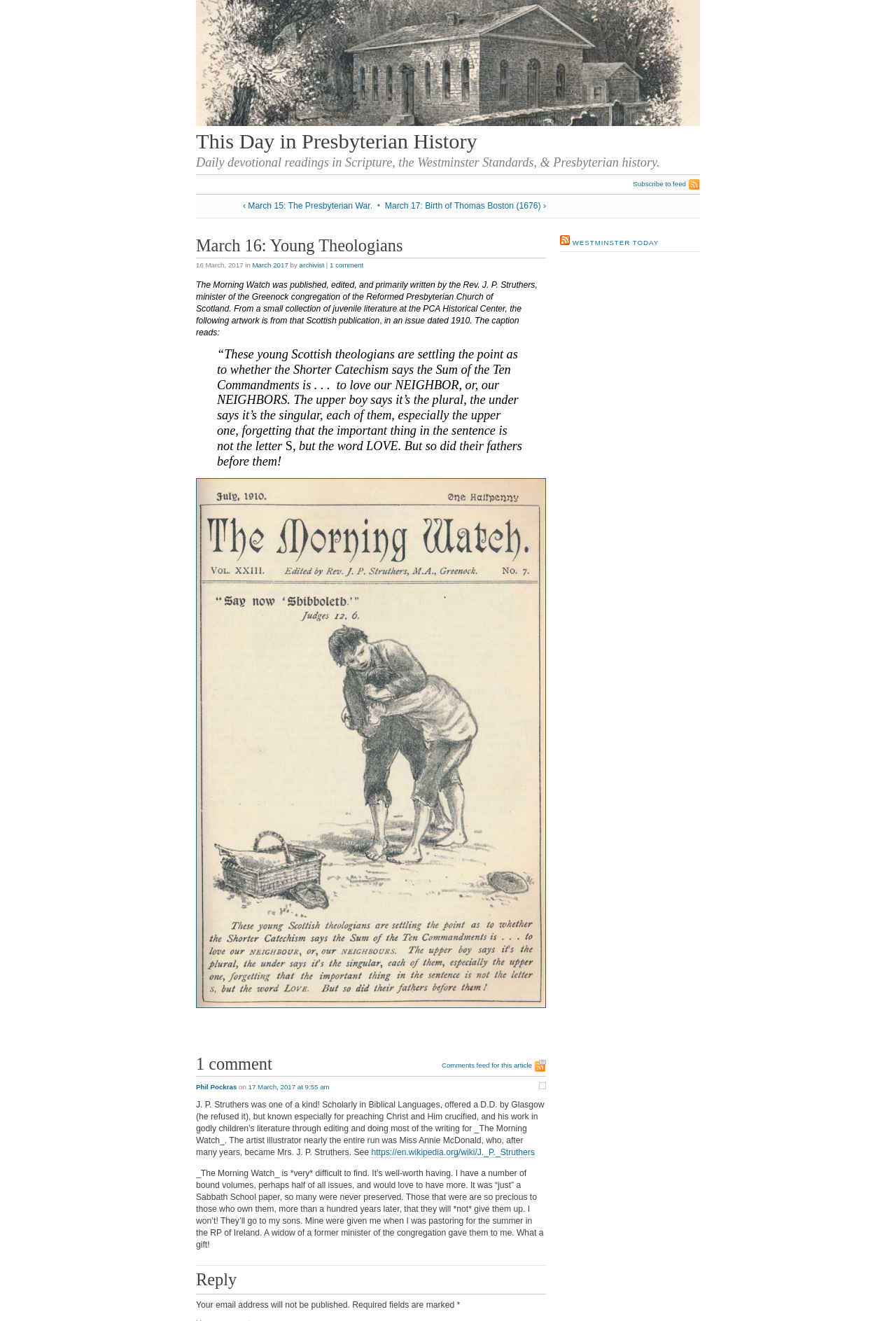Provide the bounding box coordinates of the UI element this sentence describes: "Privacy Policy".

None